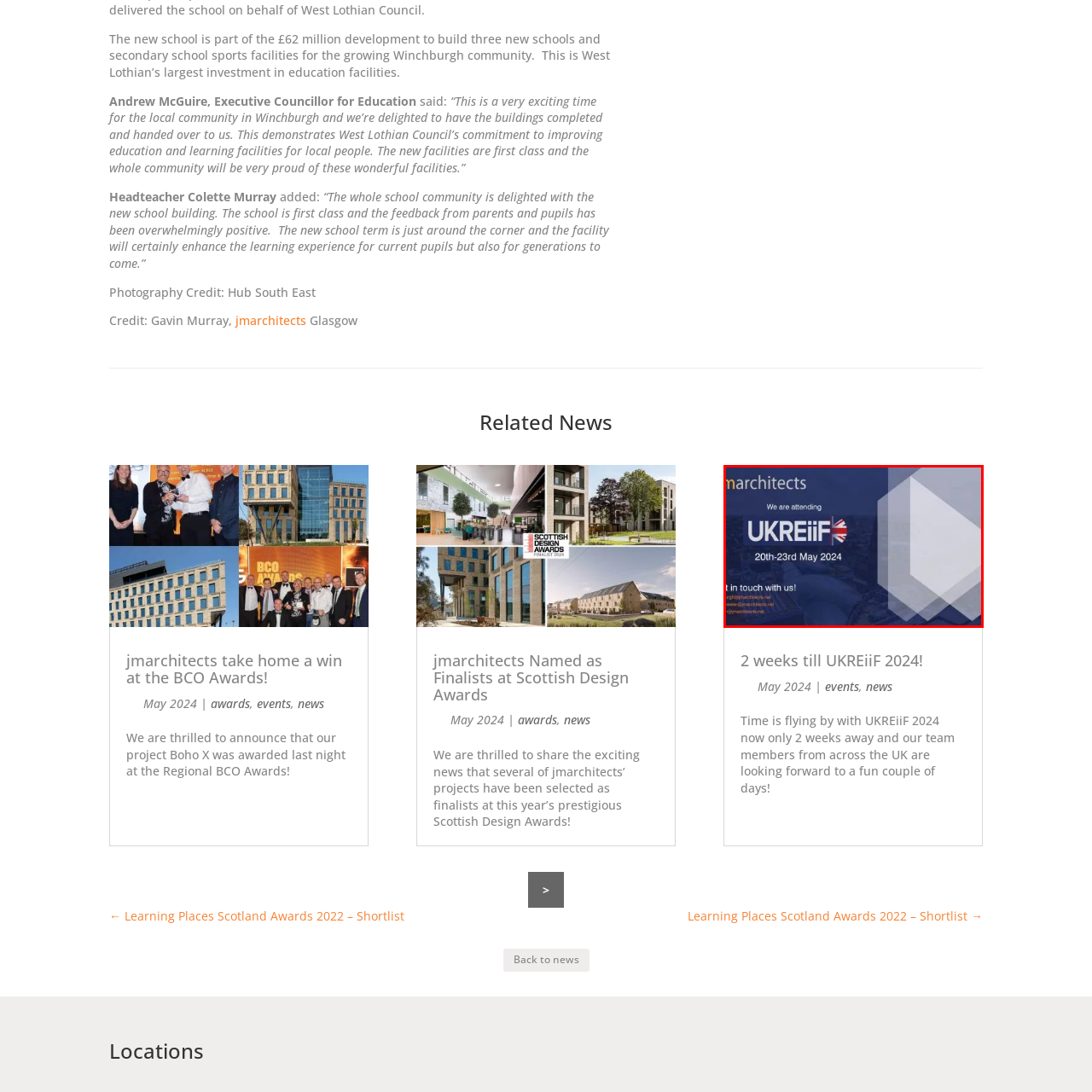Look closely at the image surrounded by the red box, What is the purpose of the image? Give your answer as a single word or phrase.

Announce jmarchitects' involvement